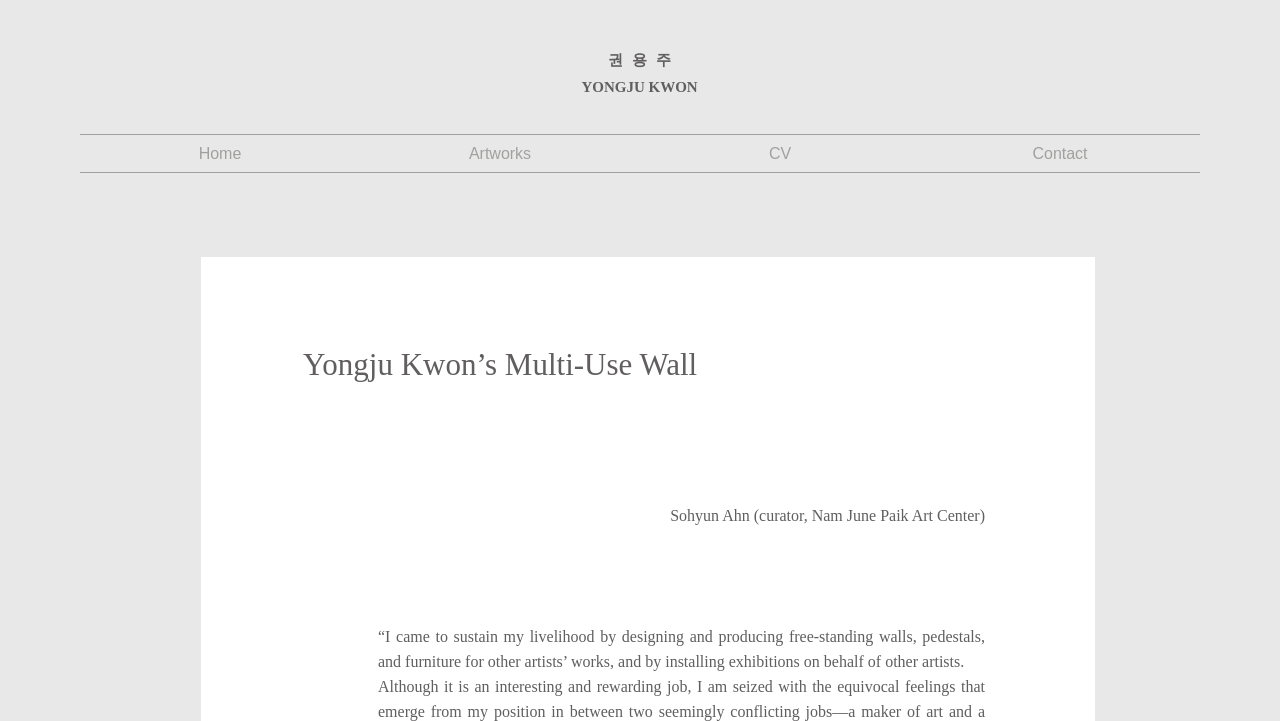Carefully examine the image and provide an in-depth answer to the question: What is the artist's occupation?

The artist's occupation is mentioned in the StaticText element '“I came to sustain my livelihood by designing and producing free-standing walls, pedestals, and furniture for other artists’ works, and by installing exhibitions on behalf of other artists.' with bounding box coordinates [0.295, 0.871, 0.77, 0.929].